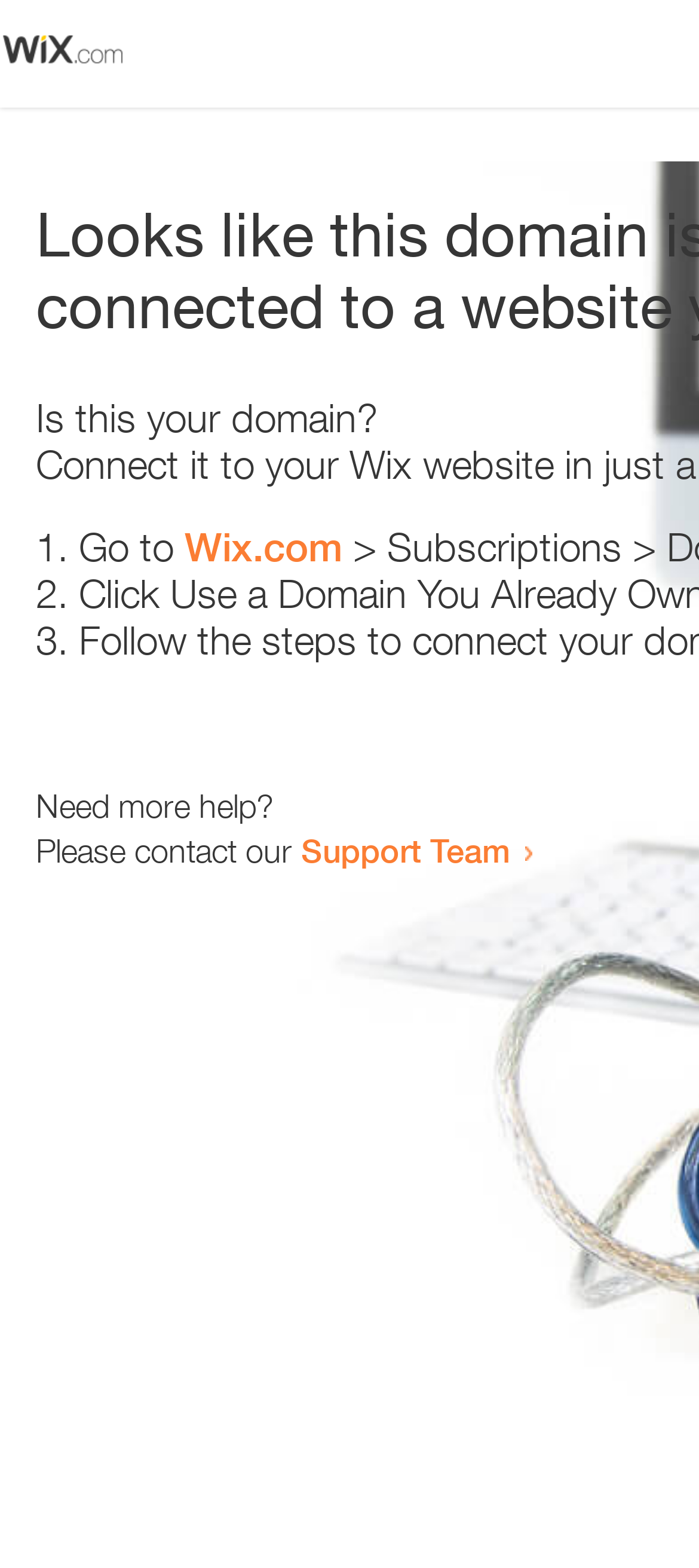Give a concise answer of one word or phrase to the question: 
What is the text above the first list marker?

Is this your domain?